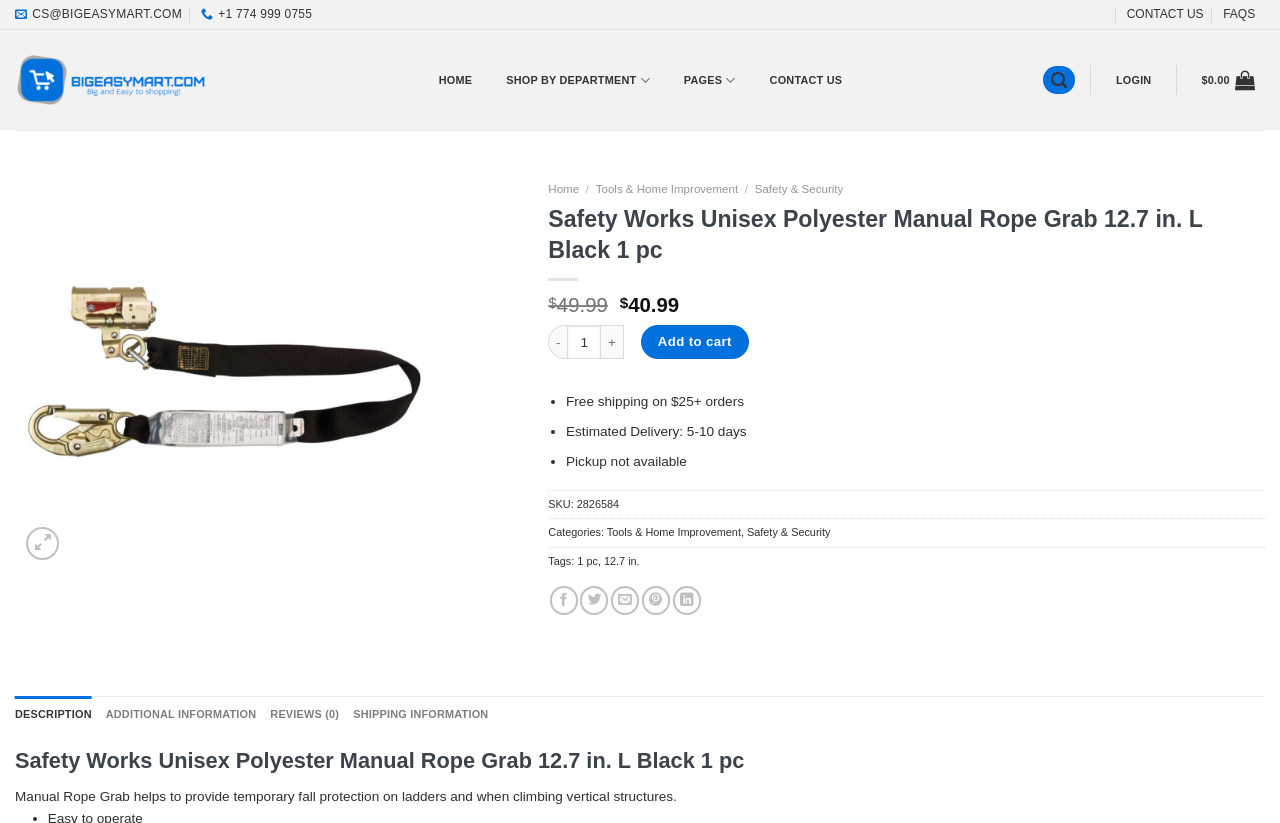What categories does this product belong to?
Using the picture, provide a one-word or short phrase answer.

Tools & Home Improvement, Safety & Security